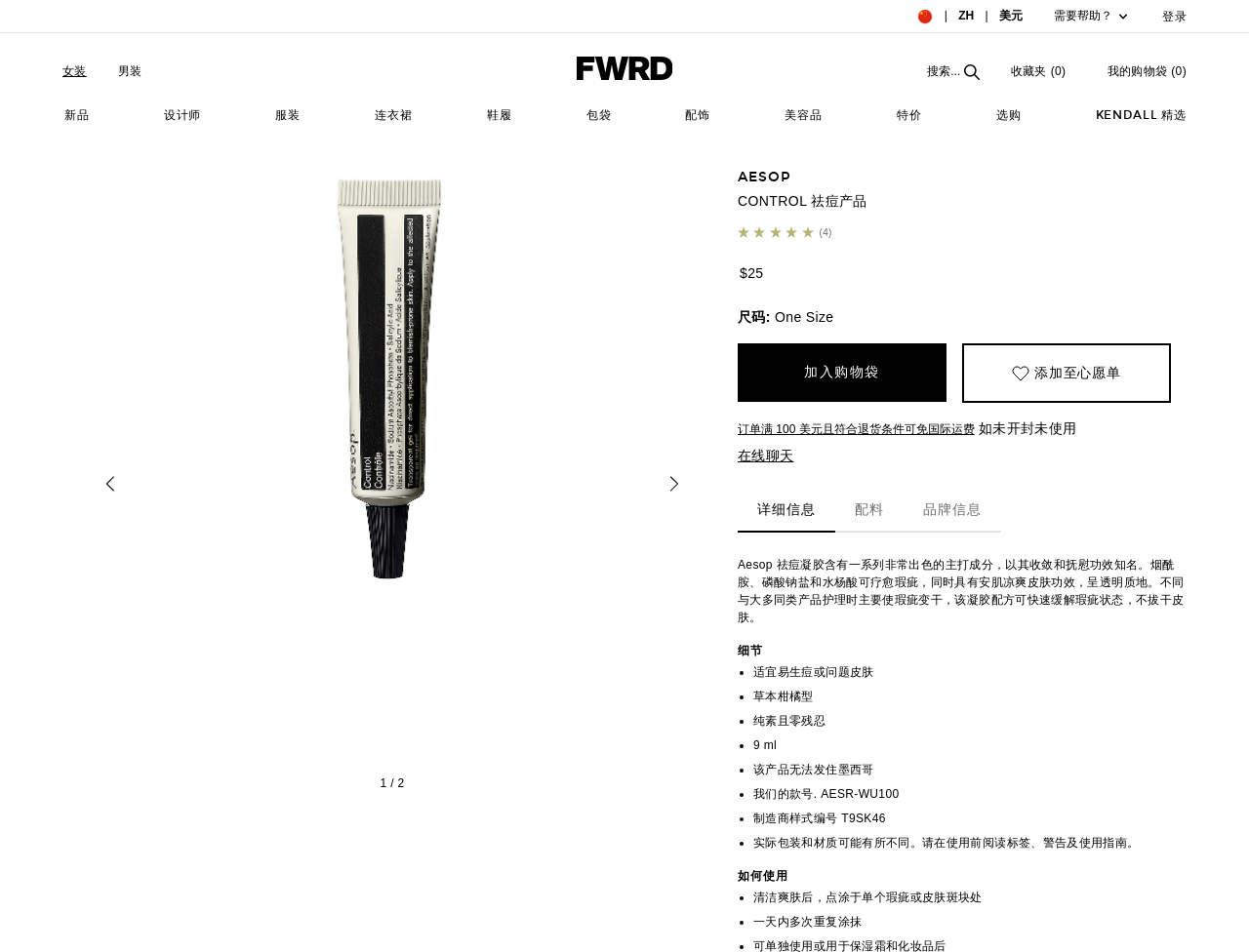Find and provide the bounding box coordinates for the UI element described here: "parent_node: SEARCH aria-label="Search" name="q" placeholder="Search"". The coordinates should be given as four float numbers between 0 and 1: [left, top, right, bottom].

None